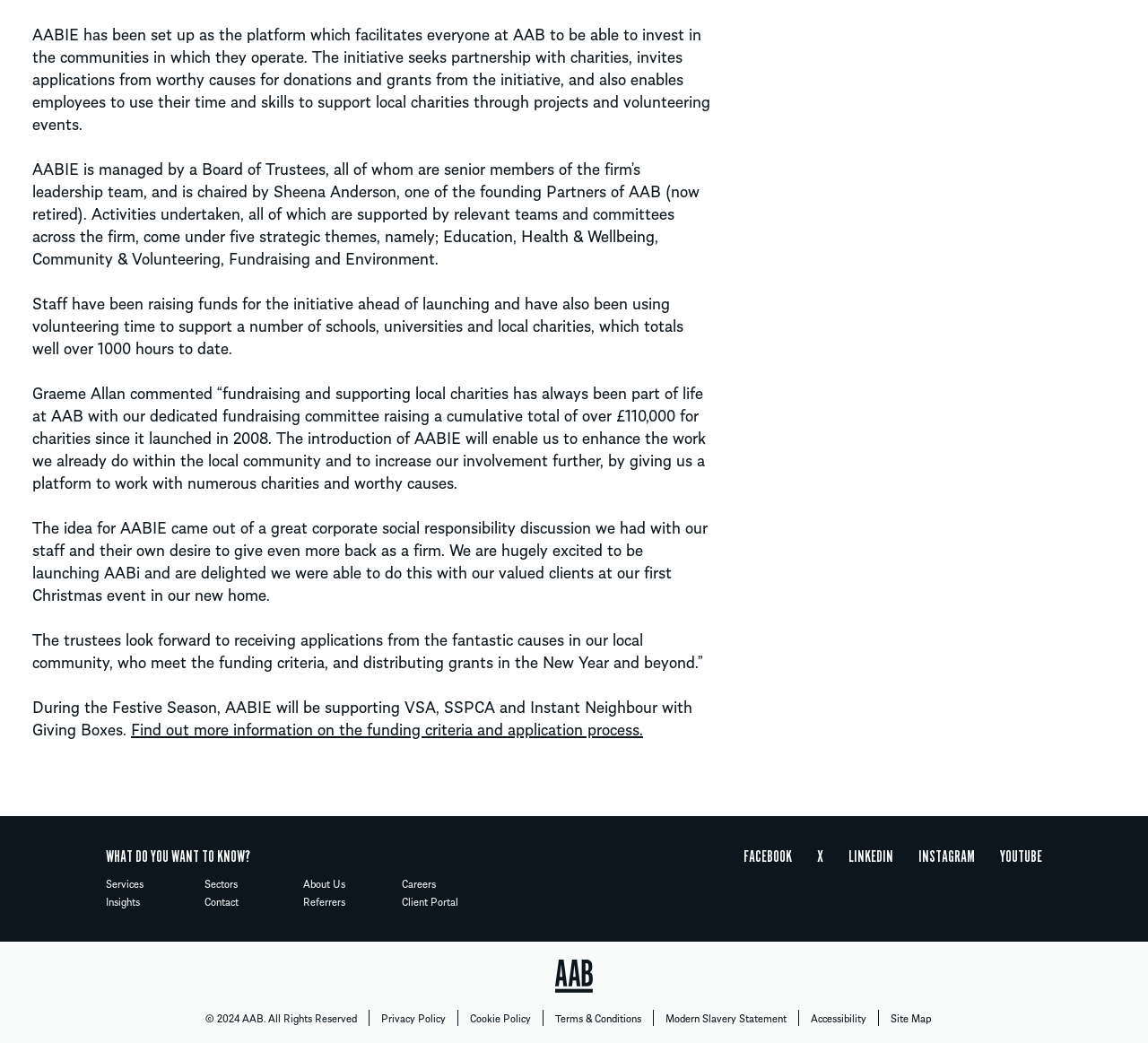Identify the bounding box coordinates of the clickable region to carry out the given instruction: "View 'Shingles and the Shingles Vaccine'".

None